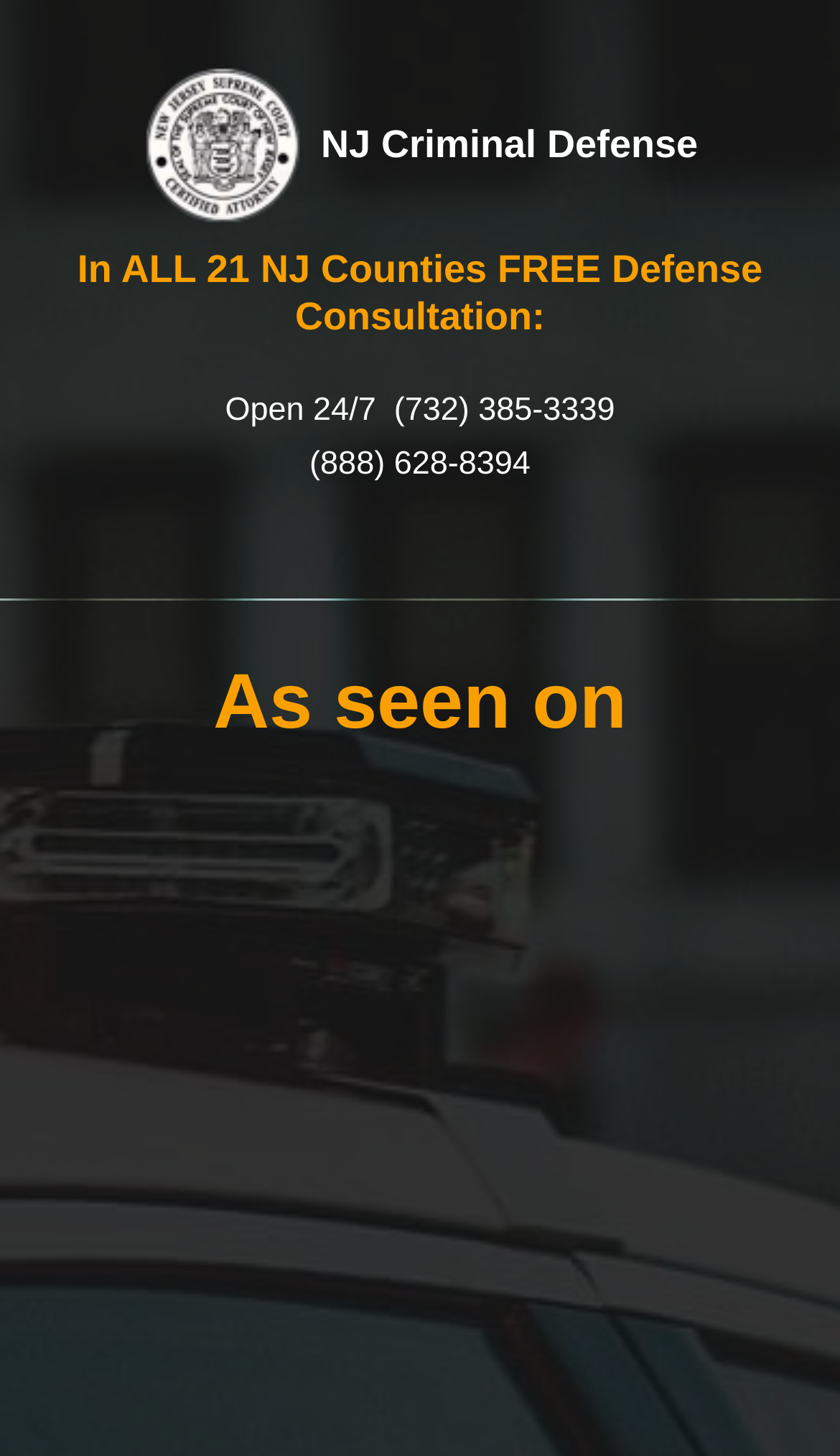Please look at the image and answer the question with a detailed explanation: What is the operating status of Matthew Reisig's office?

The webpage displays the text 'Open 24/7', which suggests that Matthew Reisig's office is available and operational 24 hours a day, 7 days a week.